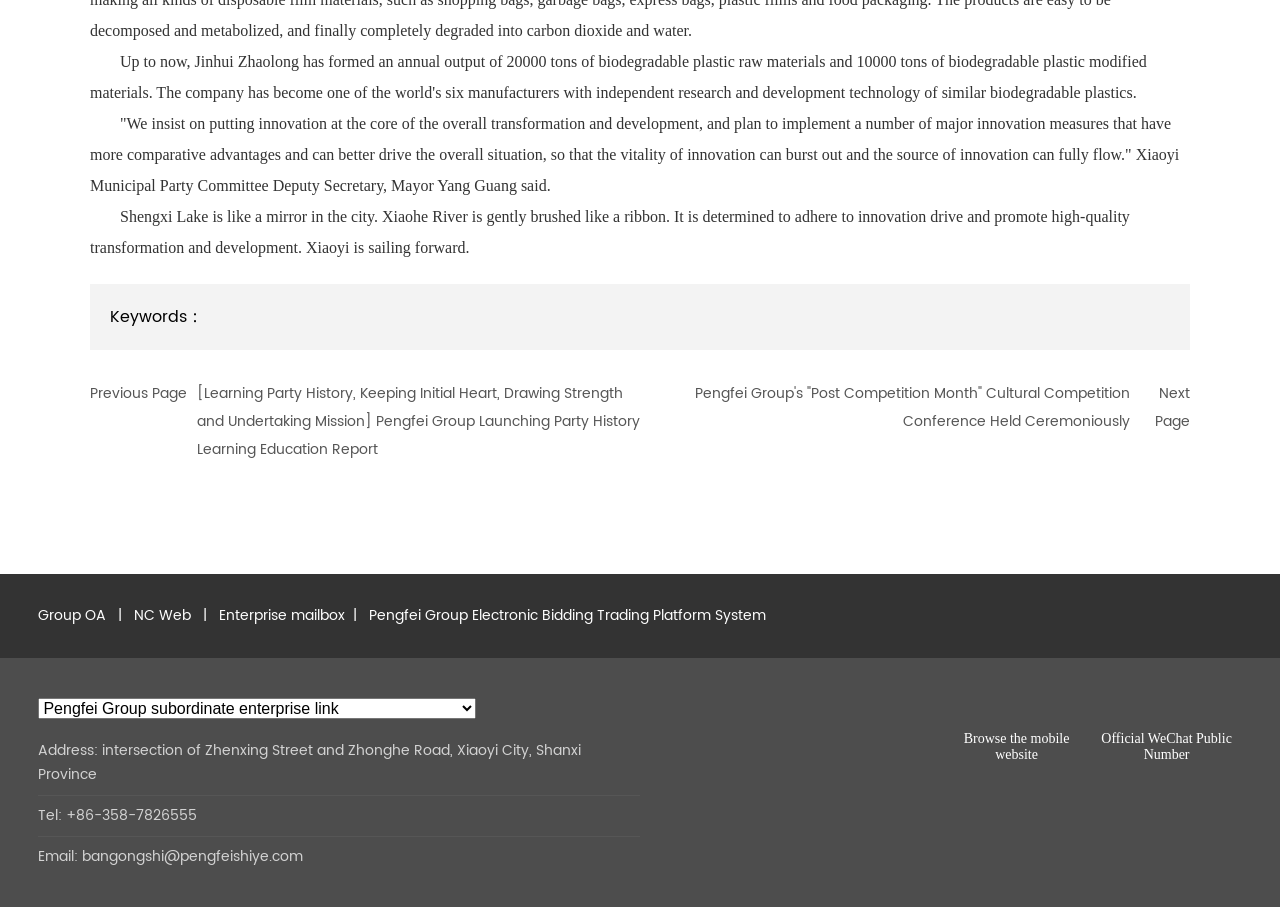With reference to the image, please provide a detailed answer to the following question: What is the purpose of the 'Previous Page' and 'Next Page' buttons?

I inferred the answer by analyzing the context of the StaticText elements with the content 'Previous Page' and 'Next Page', which are likely used for navigating through a series of pages.